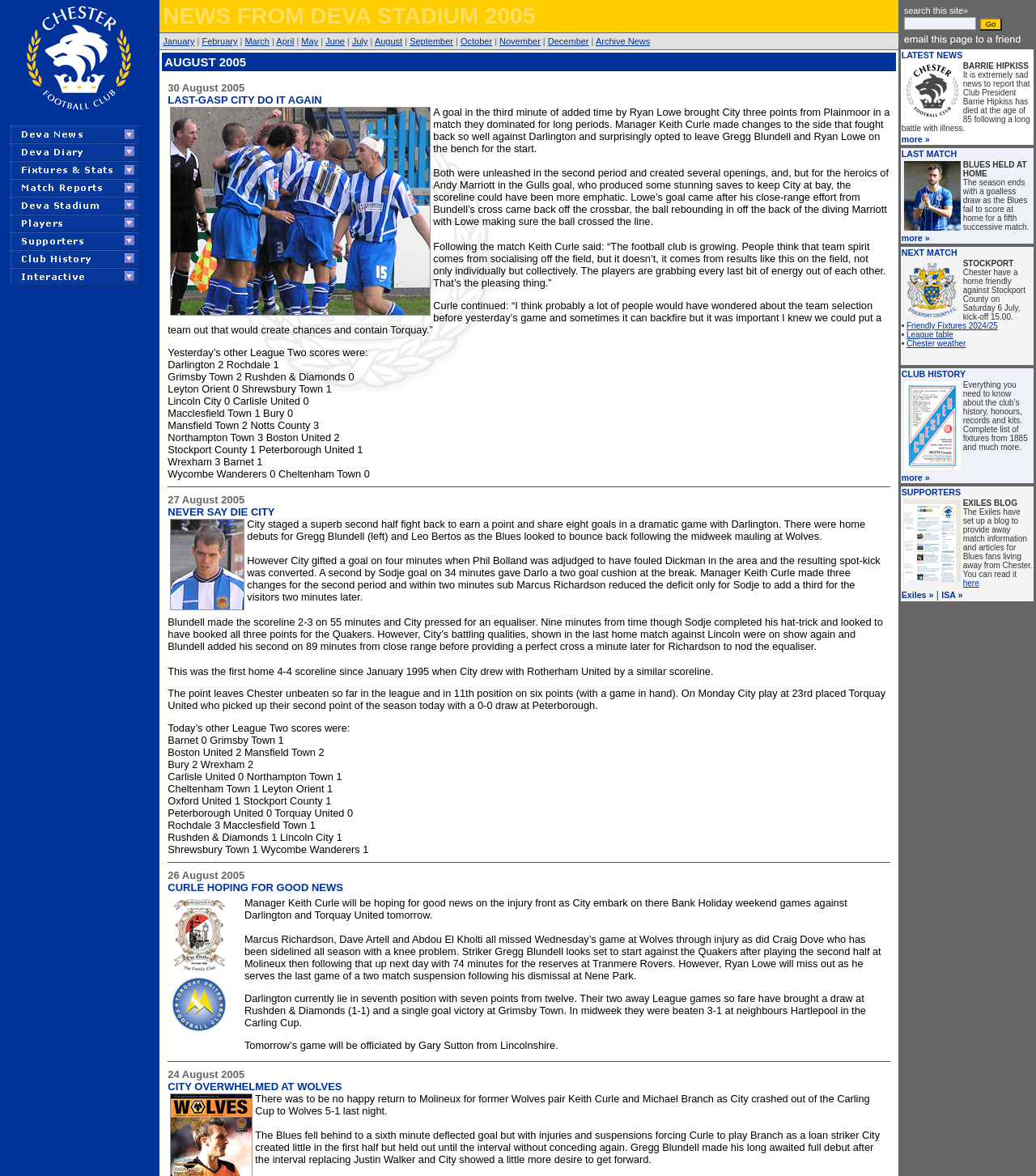Identify the bounding box coordinates of the area that should be clicked in order to complete the given instruction: "Click on the 'MATCH REPORTS' link". The bounding box coordinates should be four float numbers between 0 and 1, i.e., [left, top, right, bottom].

[0.01, 0.158, 0.135, 0.169]